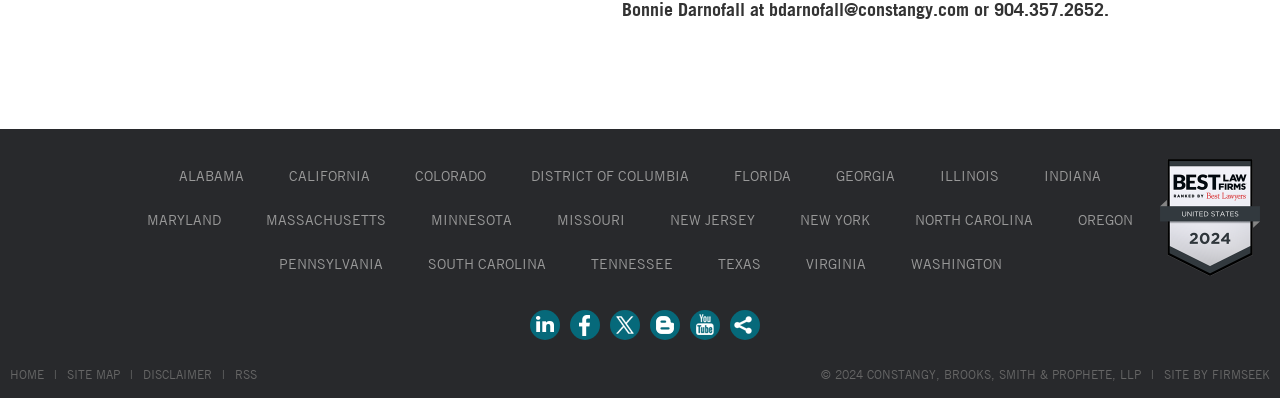Determine the bounding box coordinates of the clickable region to follow the instruction: "Share".

[0.57, 0.778, 0.597, 0.863]